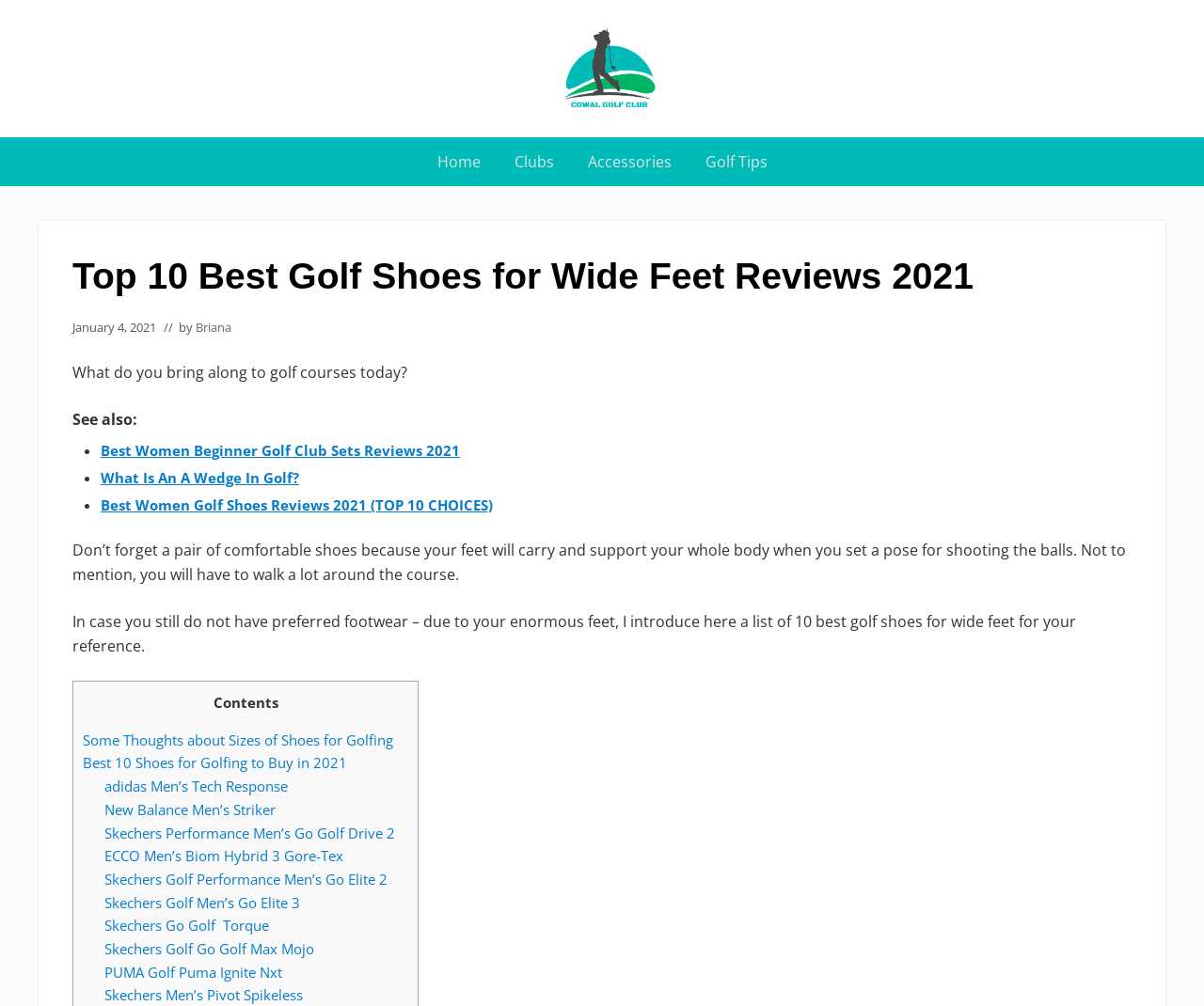Please determine the bounding box coordinates of the area that needs to be clicked to complete this task: 'View the 'PUMA Golf Puma Ignite Nxt' golf shoe details'. The coordinates must be four float numbers between 0 and 1, formatted as [left, top, right, bottom].

[0.087, 0.957, 0.234, 0.975]